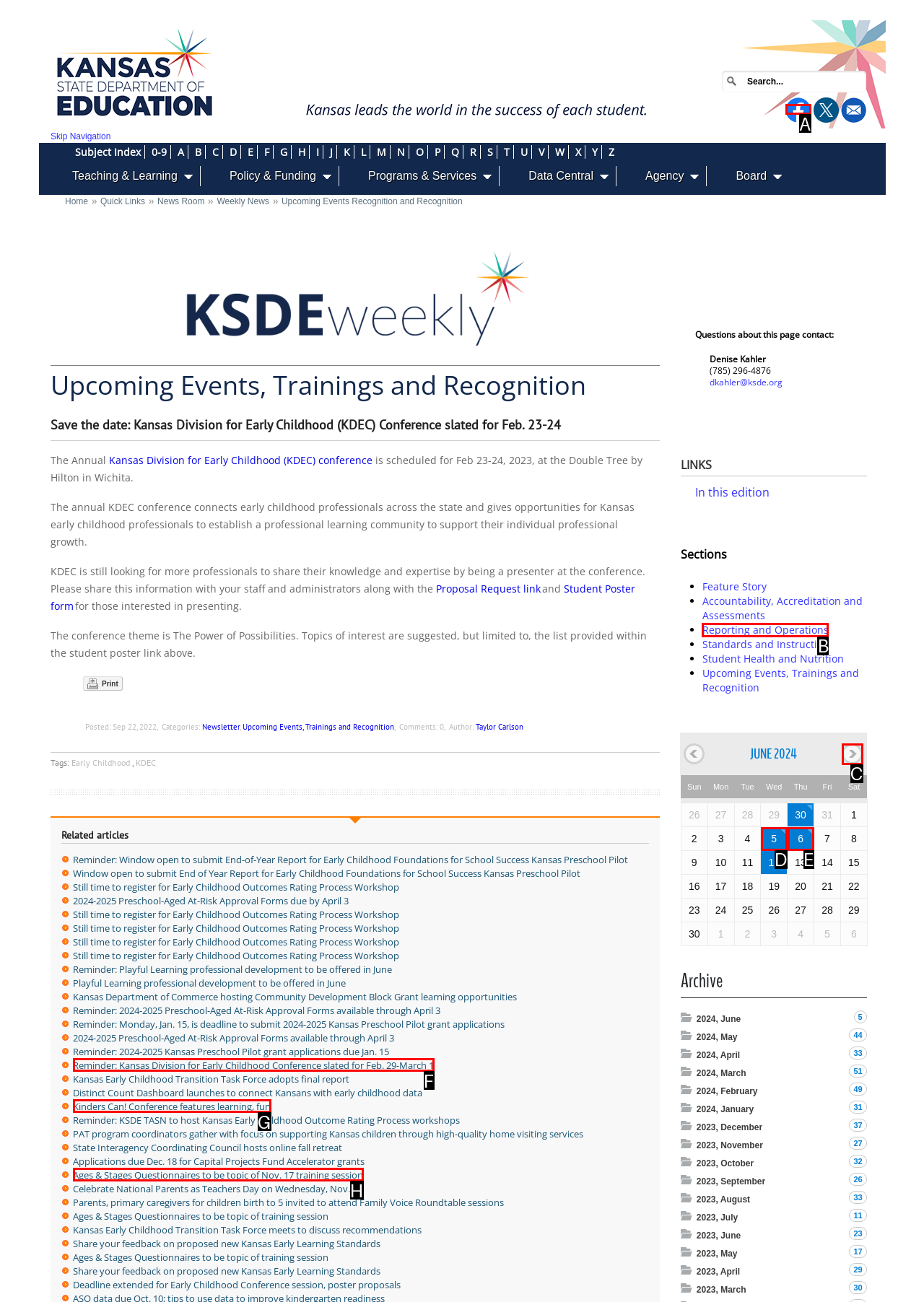From the options shown, which one fits the description: 5? Respond with the appropriate letter.

D